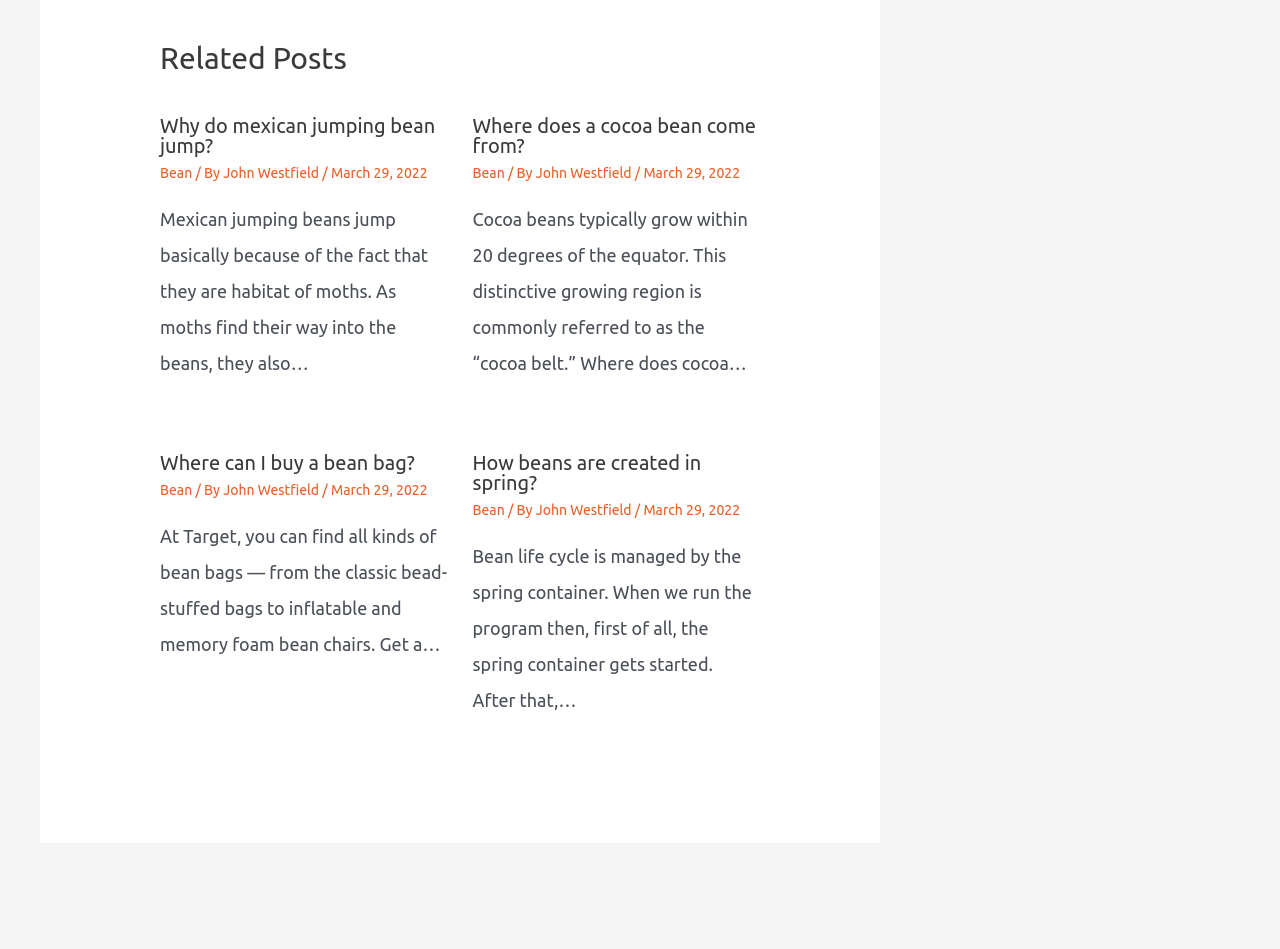Determine the bounding box coordinates of the region I should click to achieve the following instruction: "Check 'Where can I buy a bean bag?'". Ensure the bounding box coordinates are four float numbers between 0 and 1, i.e., [left, top, right, bottom].

[0.125, 0.475, 0.324, 0.499]